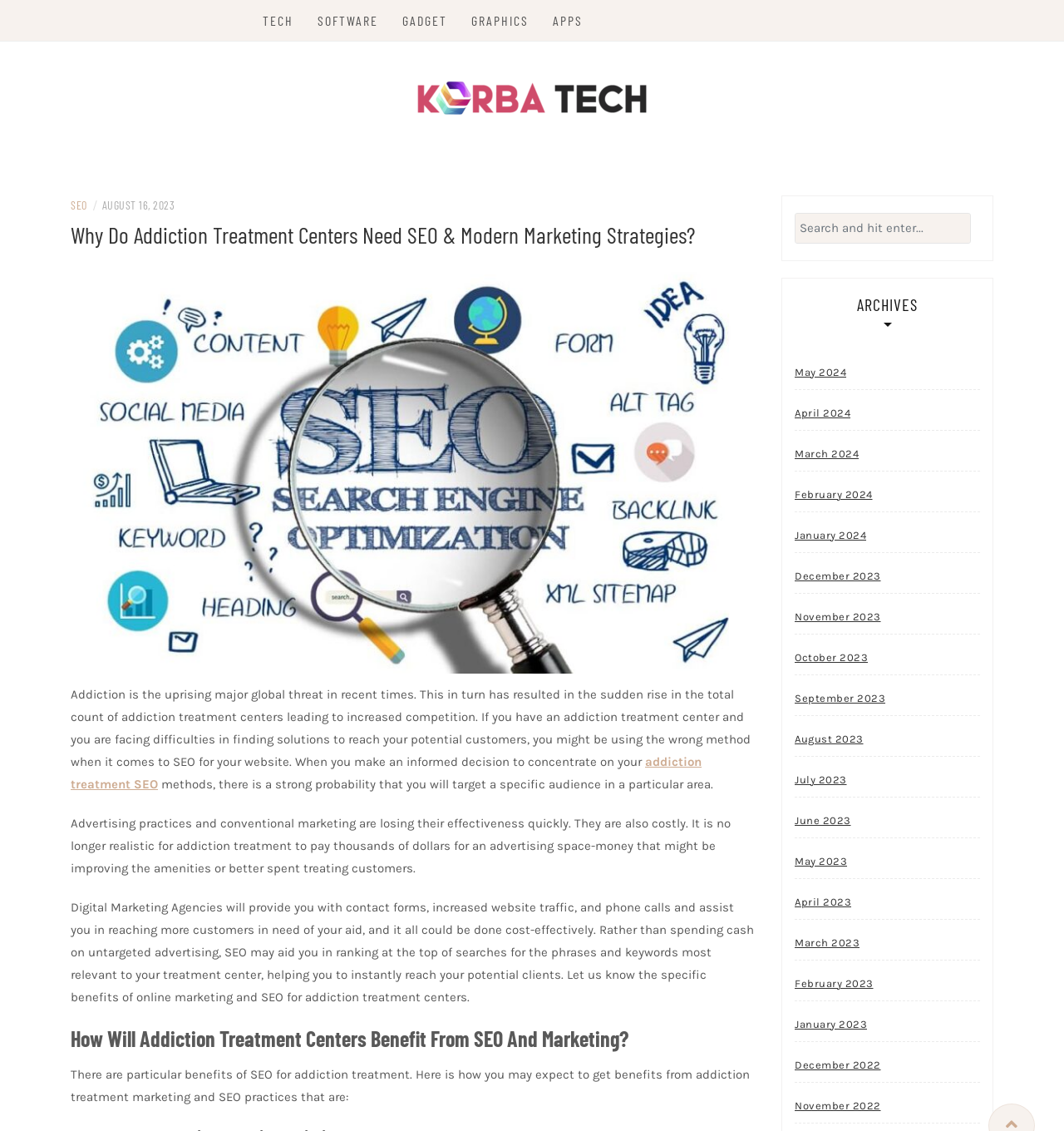Provide a single word or phrase answer to the question: 
What type of marketing is losing its effectiveness?

Conventional marketing